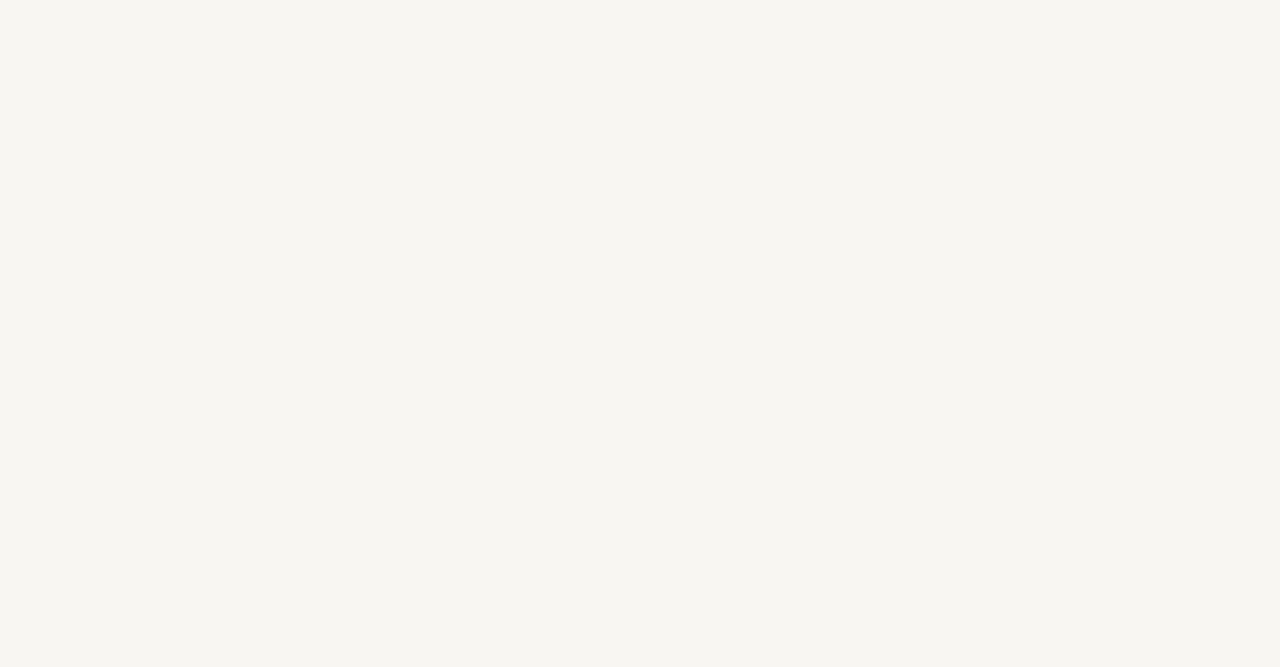What social media platforms can be accessed from this webpage?
Answer the question with as much detail as possible.

There are links to social media platforms at the bottom of the webpage, including Facebook, Instagram, LinkedIn, and Vimeo, which can be accessed by clicking on the corresponding icons.